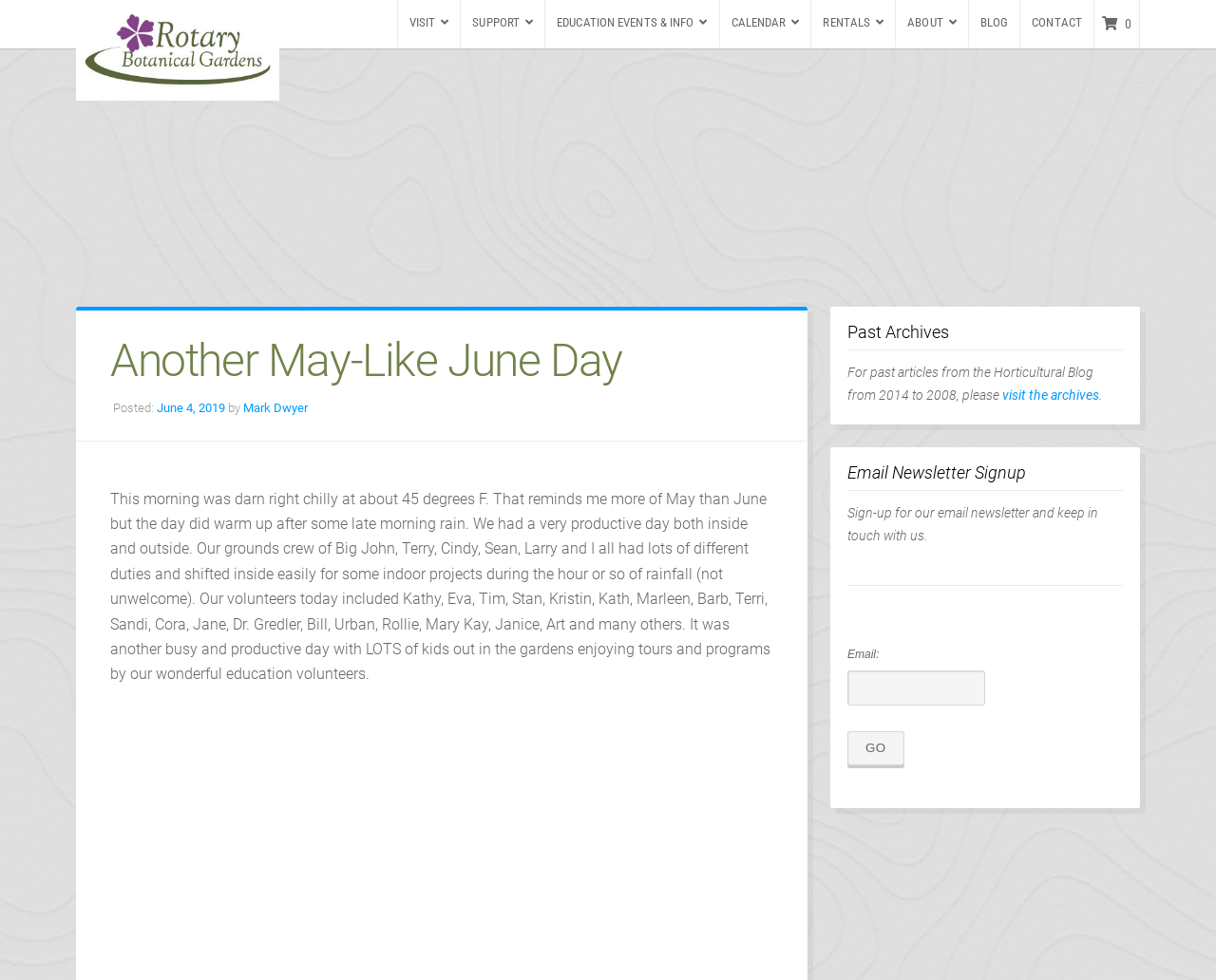Locate the bounding box of the UI element with the following description: "$0.00 0".

[0.9, 0.0, 0.937, 0.049]